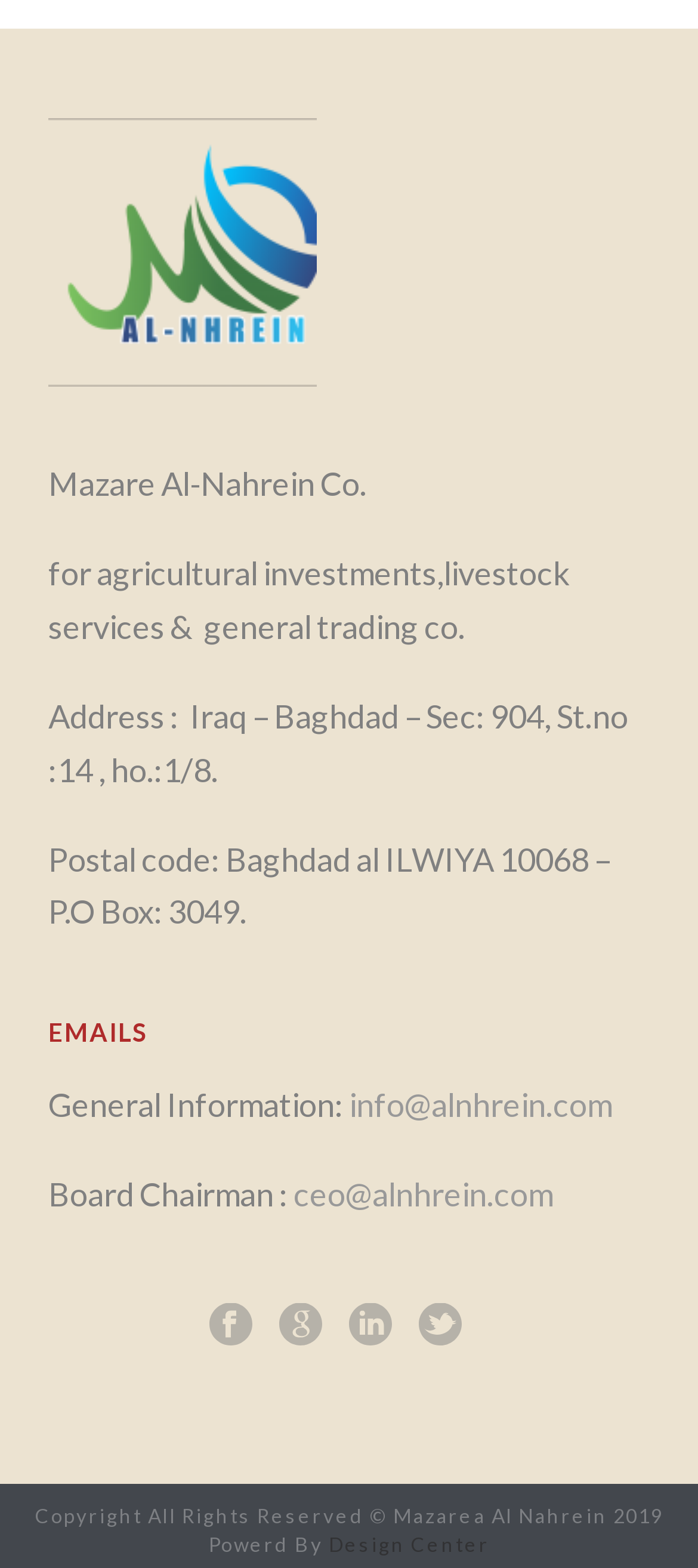Provide your answer to the question using just one word or phrase: Who is the copyright holder?

Mazarea Al Nahrein